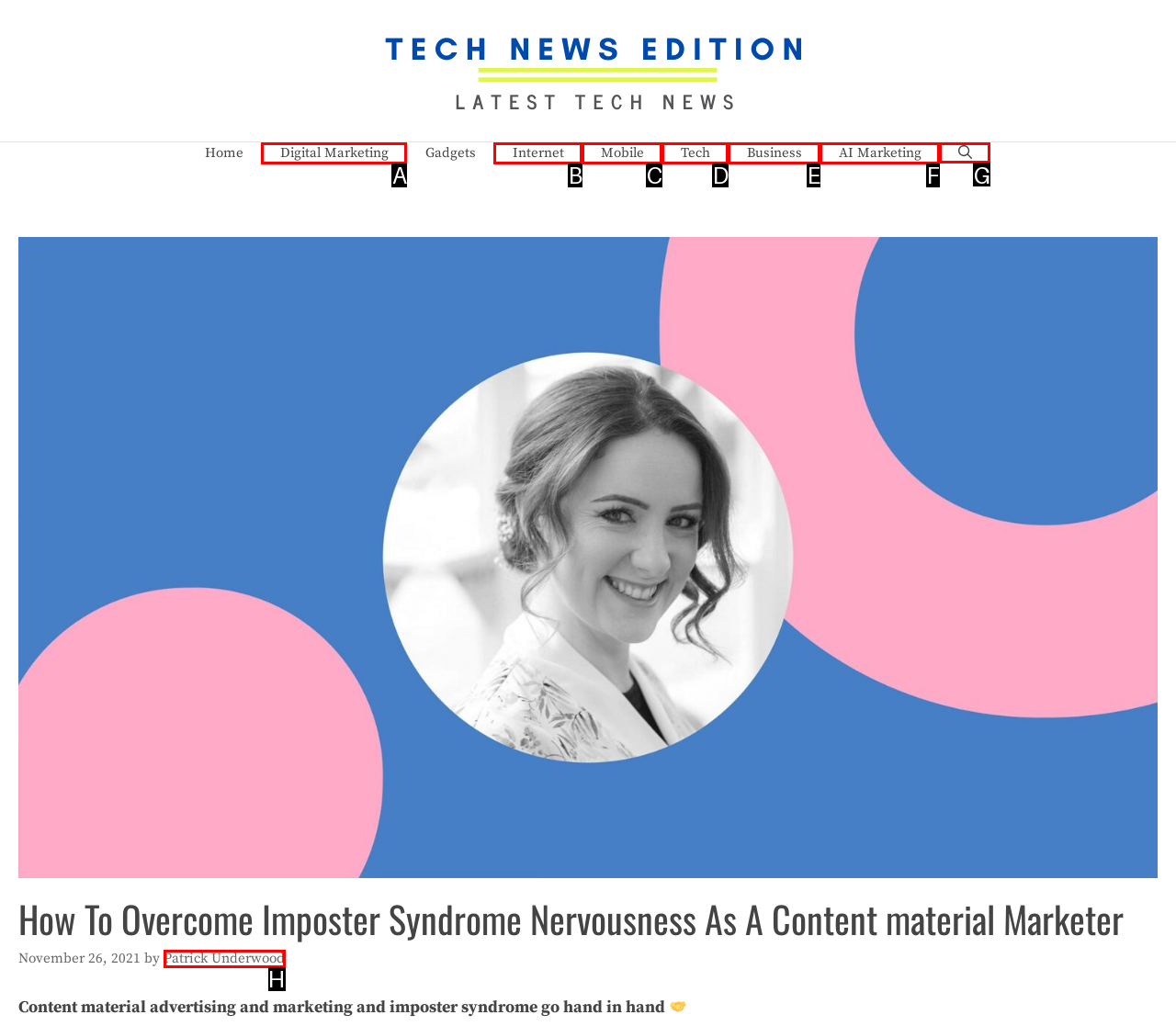Identify the correct UI element to click on to achieve the following task: open the search bar Respond with the corresponding letter from the given choices.

G